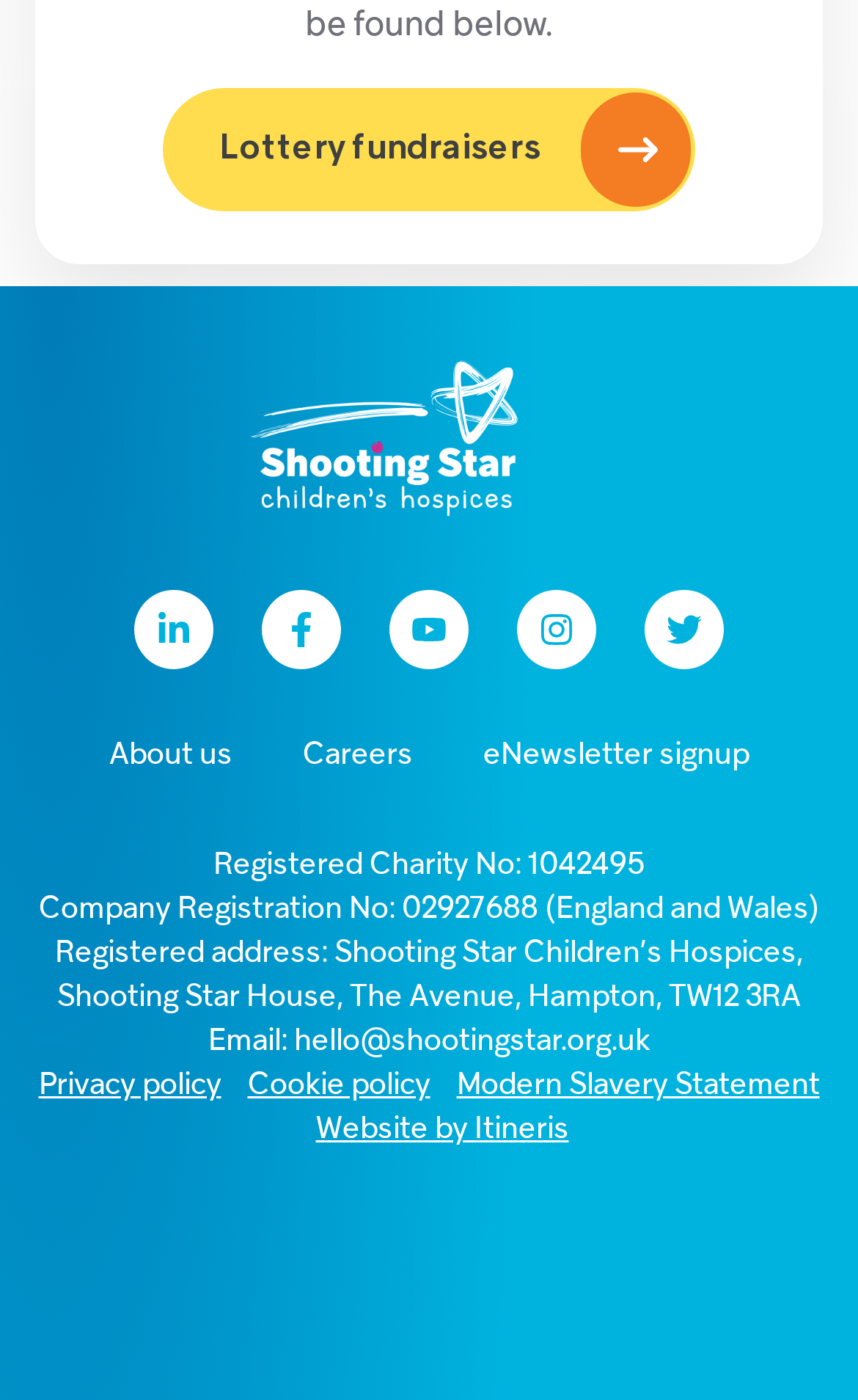Identify the bounding box coordinates necessary to click and complete the given instruction: "Send an email to hello@shootingstar.org.uk".

[0.342, 0.735, 0.758, 0.755]